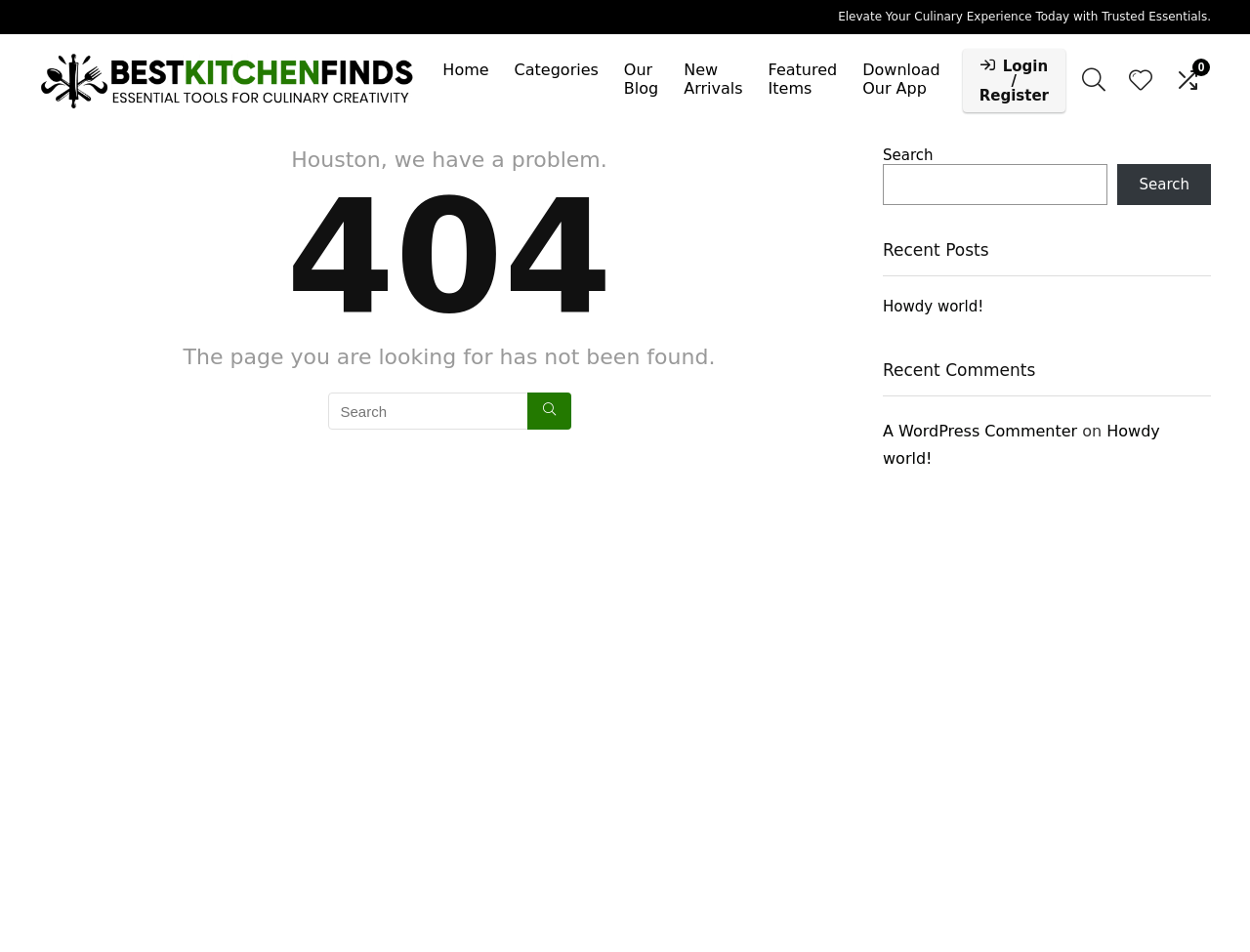What type of content is listed under 'Recent Posts'?
Provide a detailed and well-explained answer to the question.

The section labeled 'Recent Posts' lists a few links, including 'Howdy world!', which suggests that this section is displaying recent blog posts or articles from the website.